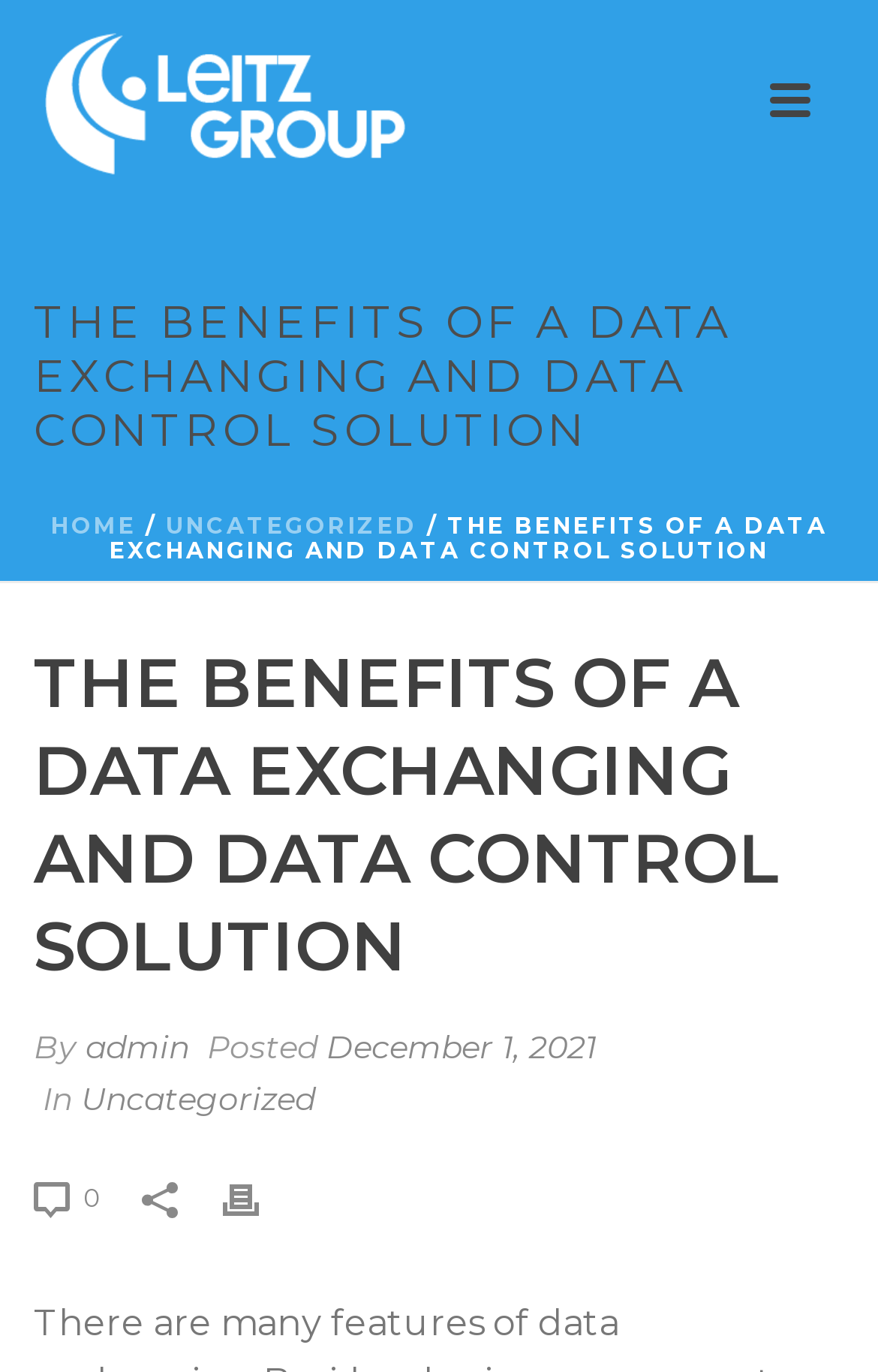Offer a detailed explanation of the webpage layout and contents.

The webpage is about the benefits of a data exchanging and data control solution. At the top, there is a large heading that reads "THE BENEFITS OF A DATA EXCHANGING AND DATA CONTROL SOLUTION". Below this heading, there is a navigation menu with links to "HOME" and "UNCATEGORIZED", separated by a slash. 

To the right of the navigation menu, there is a subheading that repeats the title of the webpage. Below this subheading, there is a section that mentions the author, "admin", and the date "December 1, 2021", when the article was posted. 

The main content of the webpage starts with the phrase "By" followed by the author's name, "admin". The article is categorized under "Uncategorized". There are two small images on the left side of the page, and another image on the right side, which appears to be a print icon. 

At the bottom of the page, there are three links: "0", "Print", and another small image. The "Print" link is accompanied by a small image. Overall, the webpage has a simple layout with a clear heading and navigation menu at the top, followed by the main content and some additional links and images at the bottom.